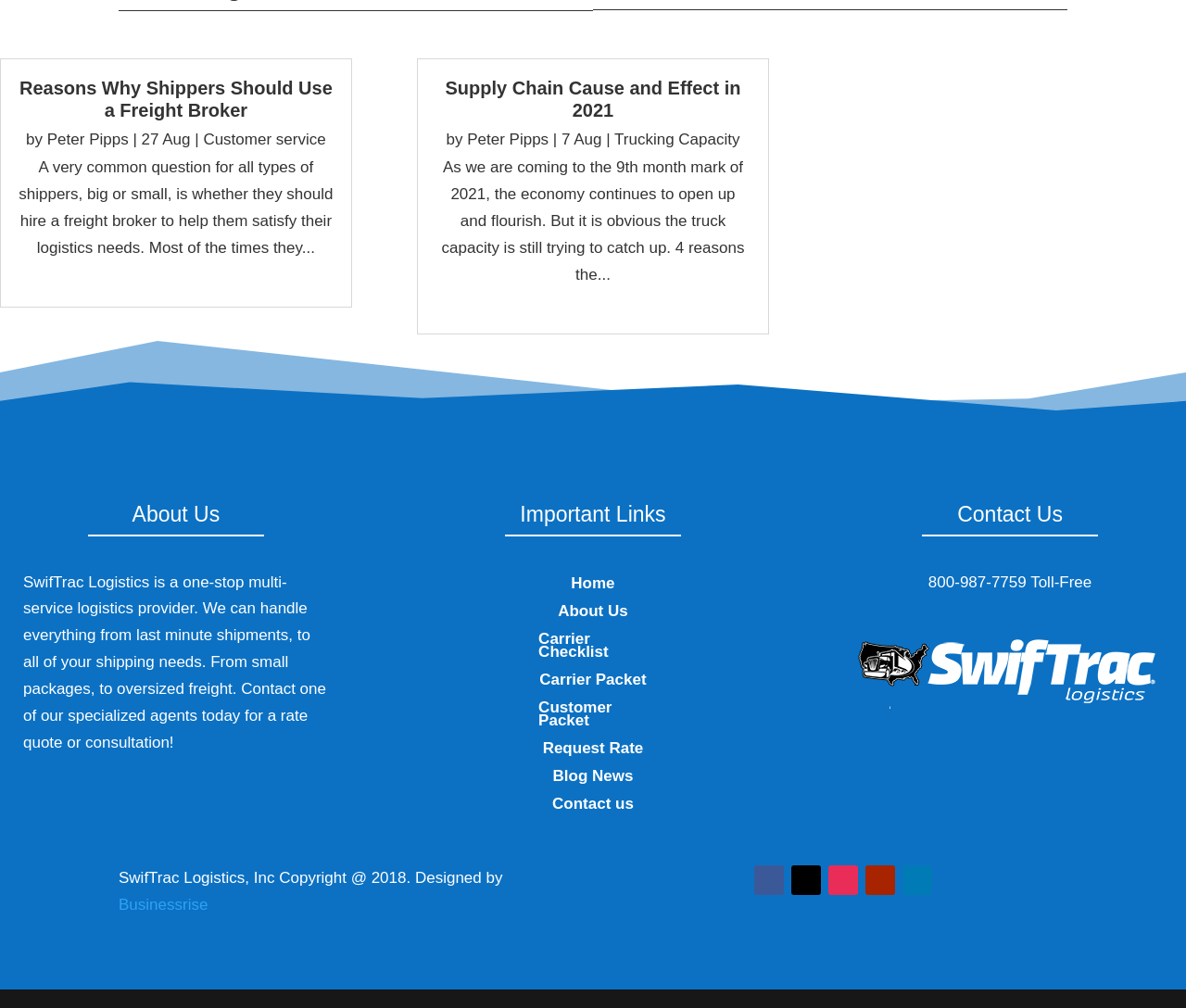Identify the bounding box coordinates of the specific part of the webpage to click to complete this instruction: "Learn about supply chain cause and effect in 2021".

[0.459, 0.29, 0.541, 0.308]